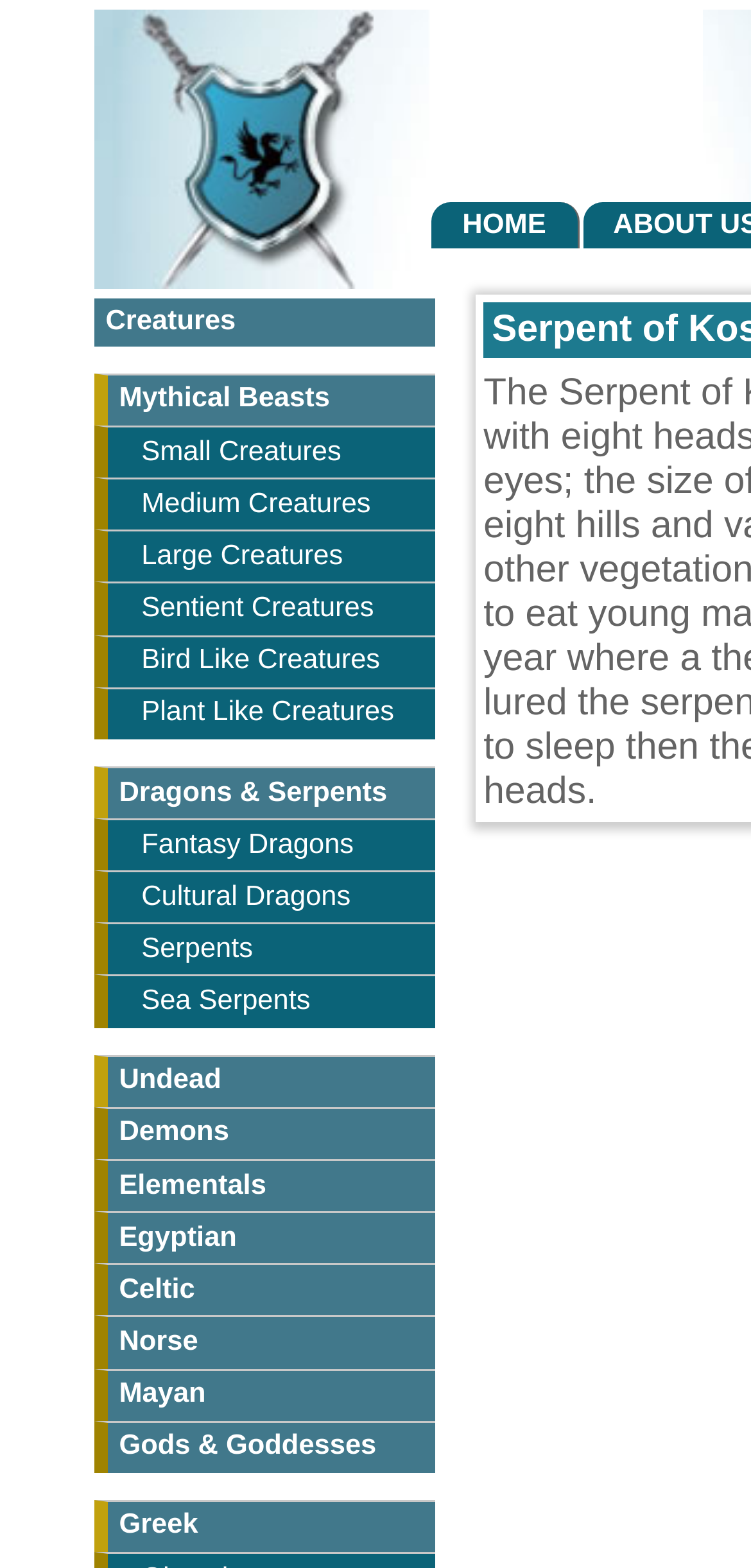Identify the bounding box coordinates of the clickable region necessary to fulfill the following instruction: "explore dragons and serpents". The bounding box coordinates should be four float numbers between 0 and 1, i.e., [left, top, right, bottom].

[0.126, 0.489, 0.579, 0.522]